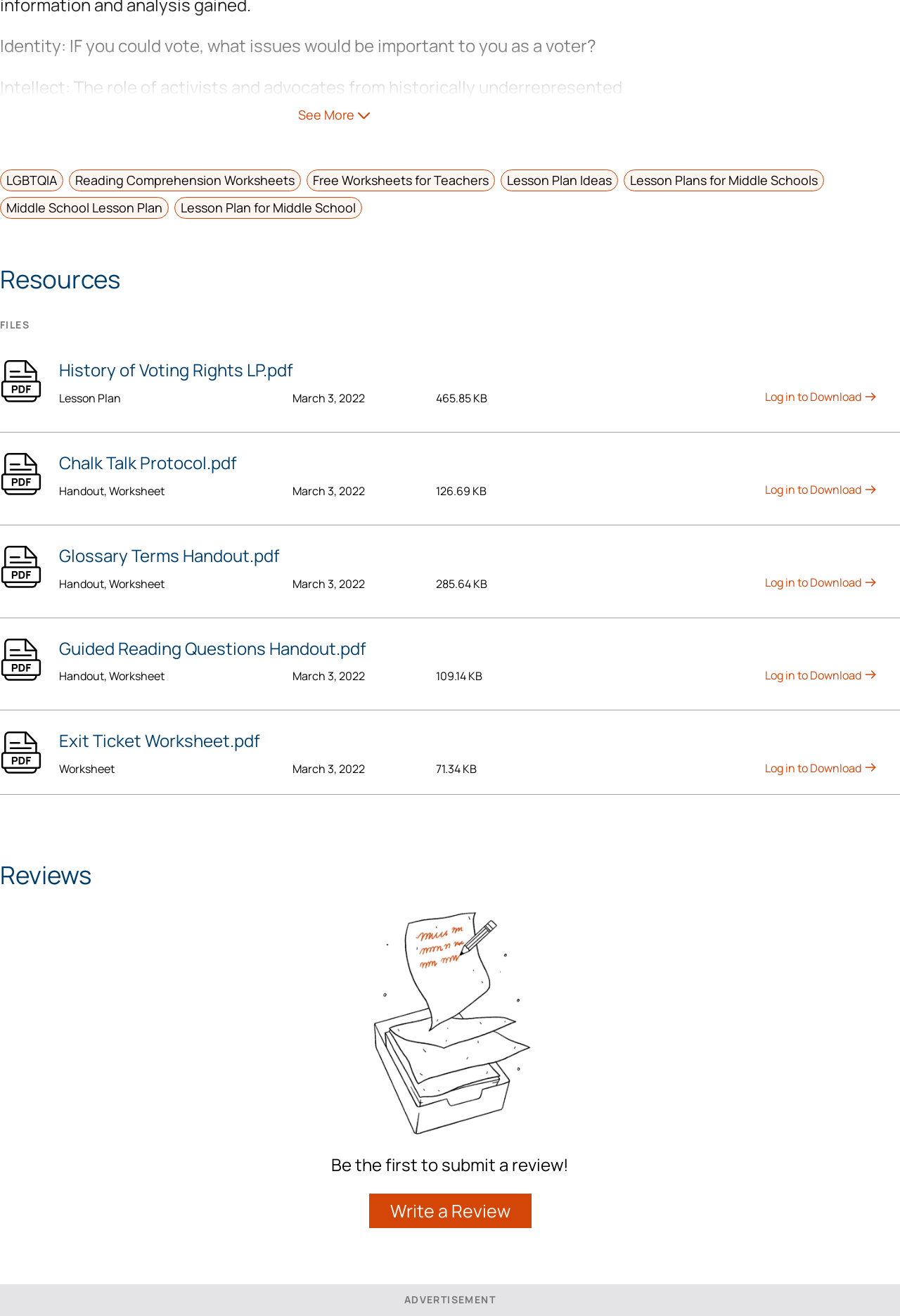Provide your answer in a single word or phrase: 
What is the theme of the resources provided?

Voting Rights